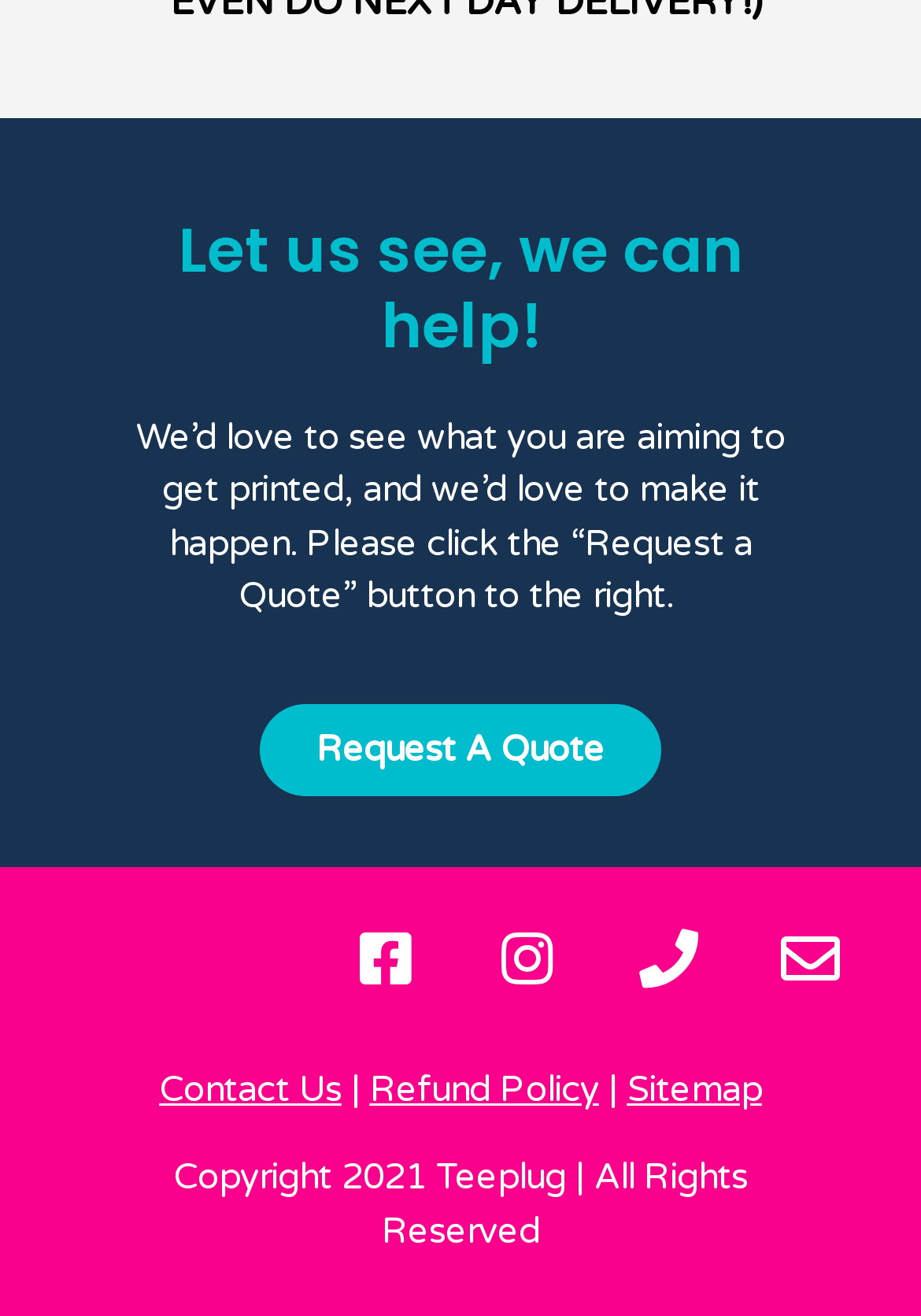Provide a single word or phrase answer to the question: 
What is the purpose of the 'Request a Quote' button?

To get a quote